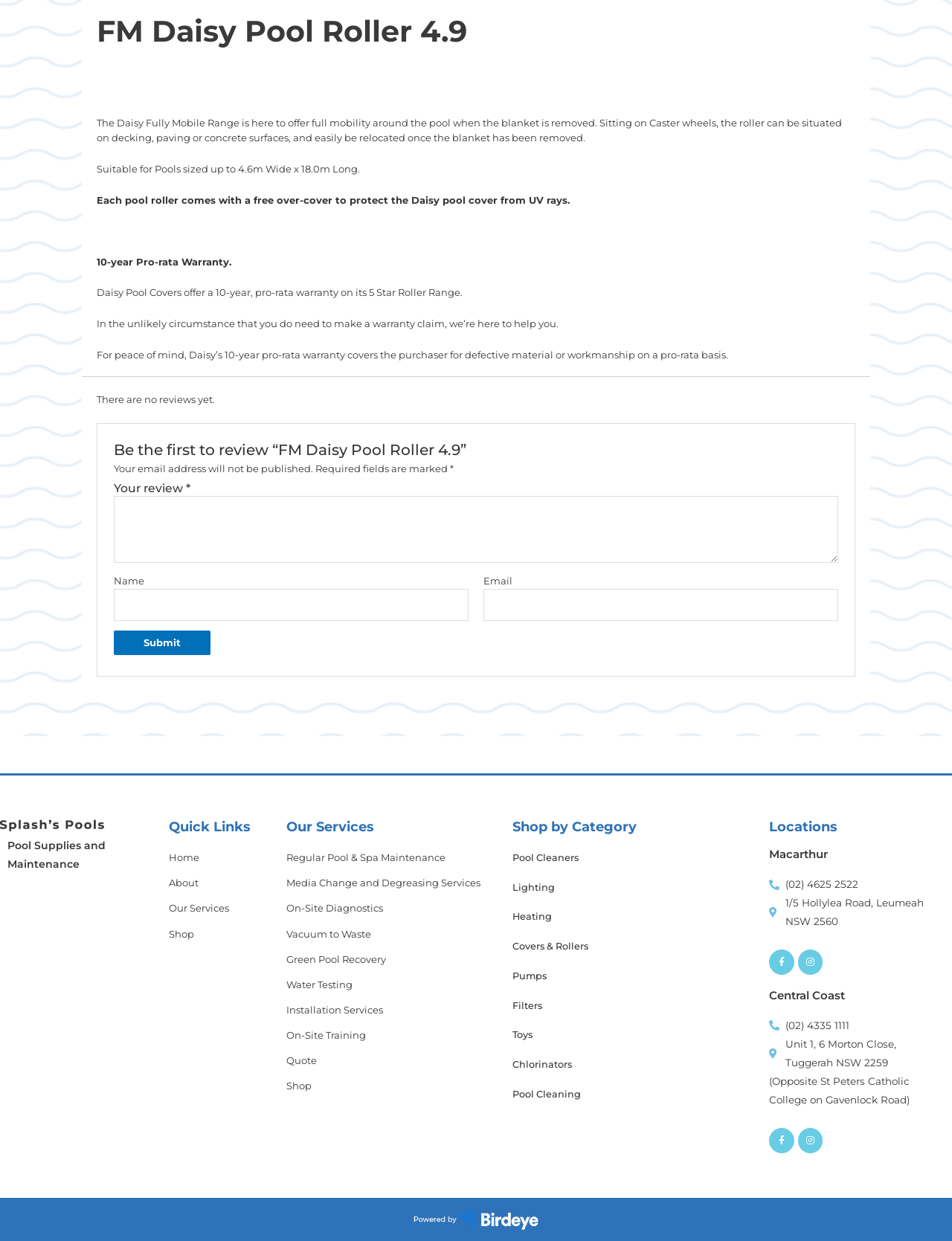Please identify the bounding box coordinates of the clickable area that will allow you to execute the instruction: "Write a review".

[0.119, 0.4, 0.881, 0.454]